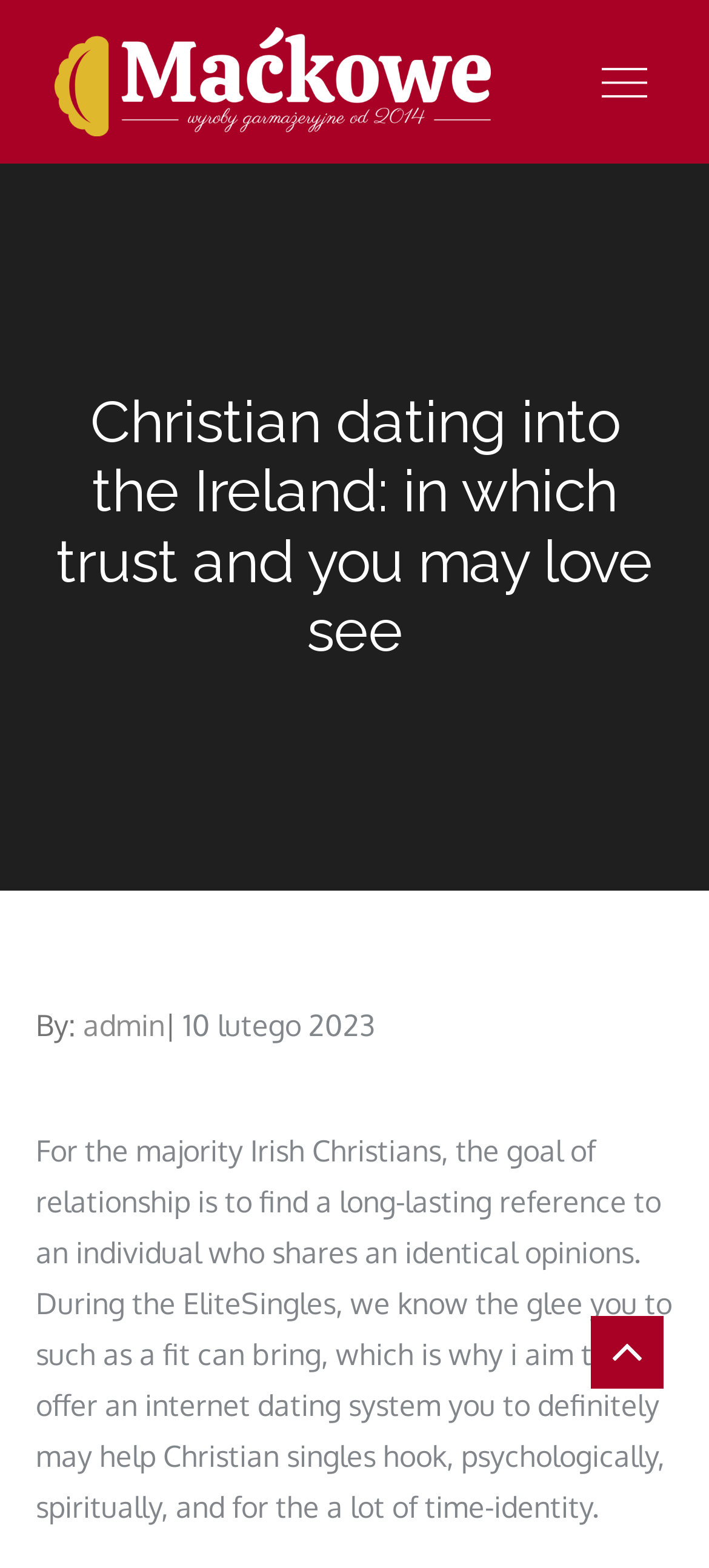Explain the webpage's design and content in an elaborate manner.

The webpage appears to be a Christian dating website focused on Ireland. At the top left, there is a logo image and a link with the text "Maćkowe". To the right of the logo, there is another link with the same text "Maćkowe". Below the logo, there is a static text "wyroby garmazeryjne od 2014". 

On the top right, there is a button with no text, which controls the primary menu. Below the button, there is a heading that spans almost the entire width of the page, with the title "Christian dating into the Ireland: in which trust and you may love see". 

Under the heading, there is a section with the author's information, including the text "By:", a link to the author "admin", and the posting date "10 lutego 2023". 

The main content of the page is a paragraph that describes the goal of the website, which is to help Christian singles find a long-lasting connection with someone who shares similar opinions. The text explains that the website aims to provide an online dating system that can help Christian singles connect emotionally, spiritually, and for the long term.